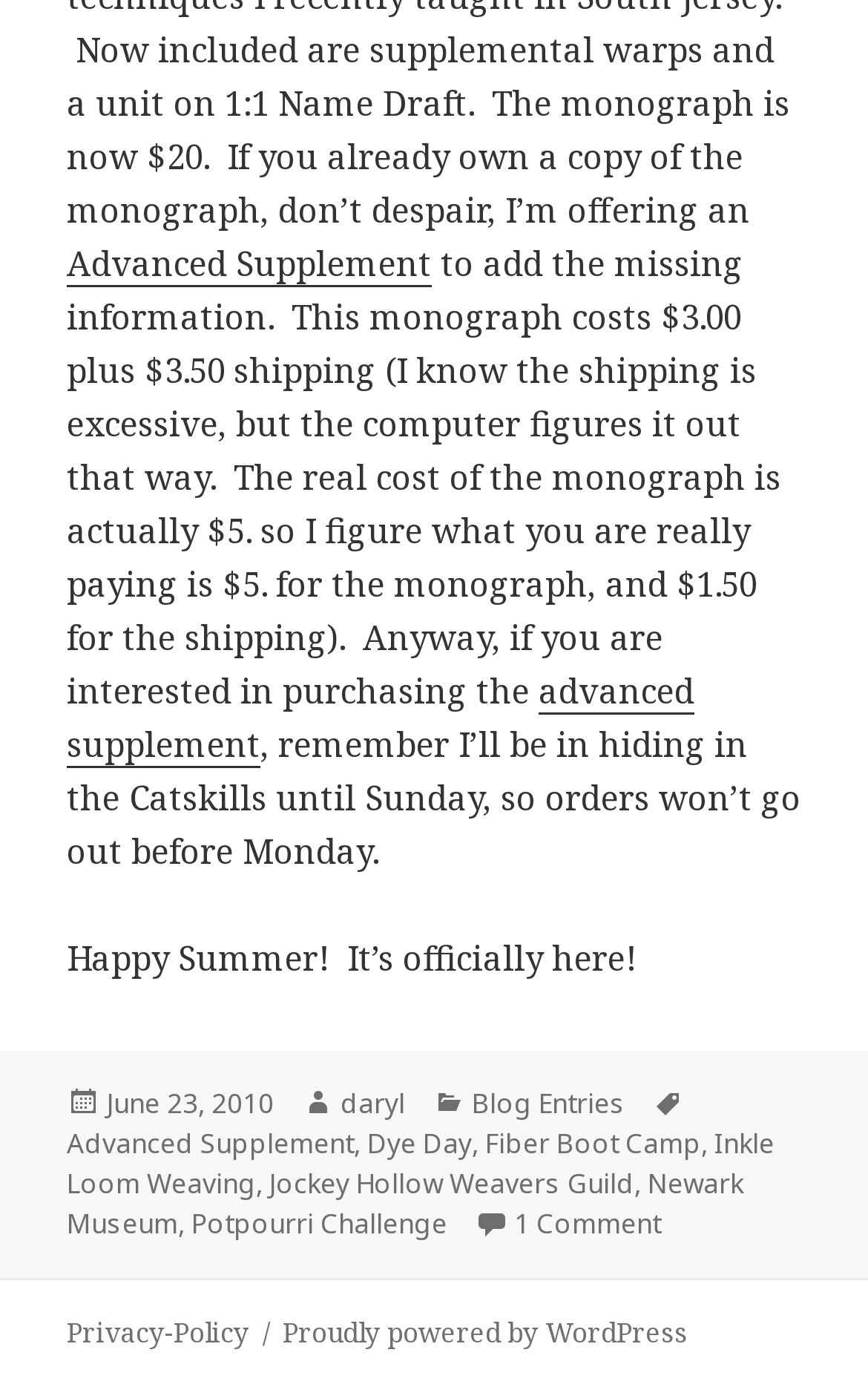Locate the bounding box coordinates of the area to click to fulfill this instruction: "Read the privacy policy". The bounding box should be presented as four float numbers between 0 and 1, in the order [left, top, right, bottom].

[0.077, 0.946, 0.287, 0.975]